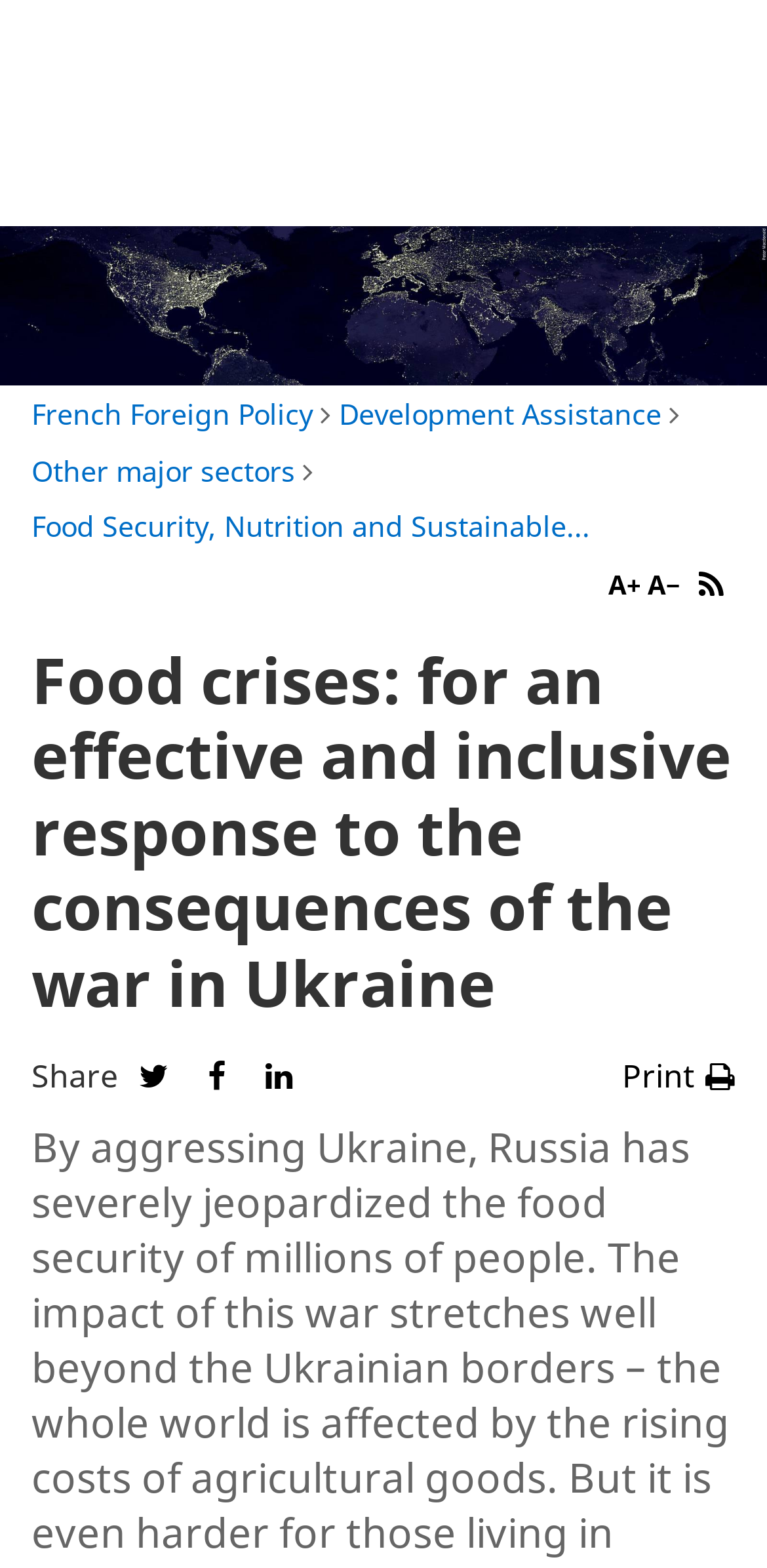Please provide a comprehensive answer to the question below using the information from the image: How many links are available in the menu?

I expanded the menu by looking at the button 'Open menu' and found 6 links: 'Transparency and accountability of the French development policy', 'The 2030 Development Agenda', 'Sector-specific and cross-cutting strategies related to development', '14th Summit of the Global Forum on Migration and Development (GFMD), chaired by France', 'Events and news', and an unspecified link.